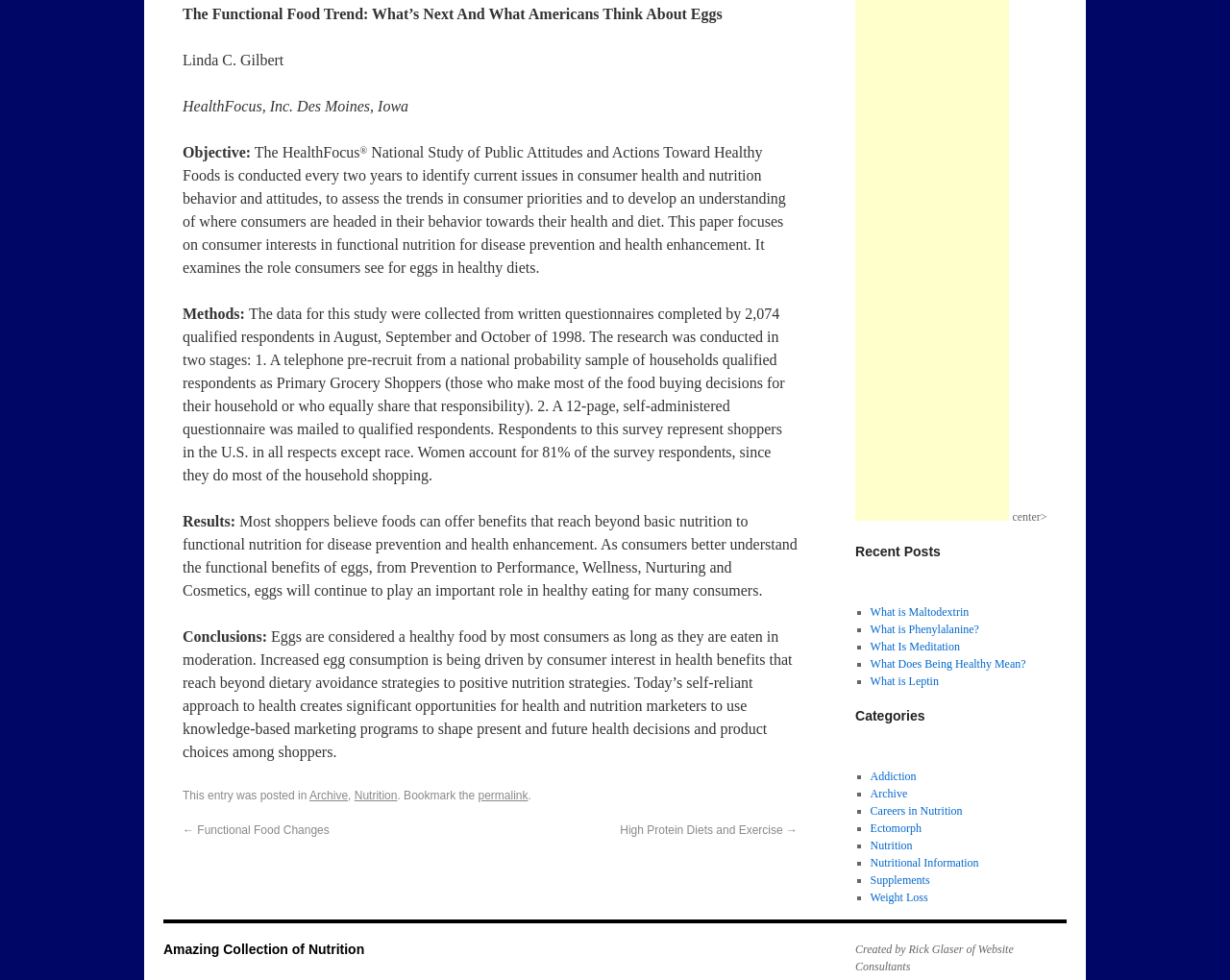Extract the bounding box coordinates of the UI element described by: "← Functional Food Changes". The coordinates should include four float numbers ranging from 0 to 1, e.g., [left, top, right, bottom].

[0.148, 0.84, 0.268, 0.854]